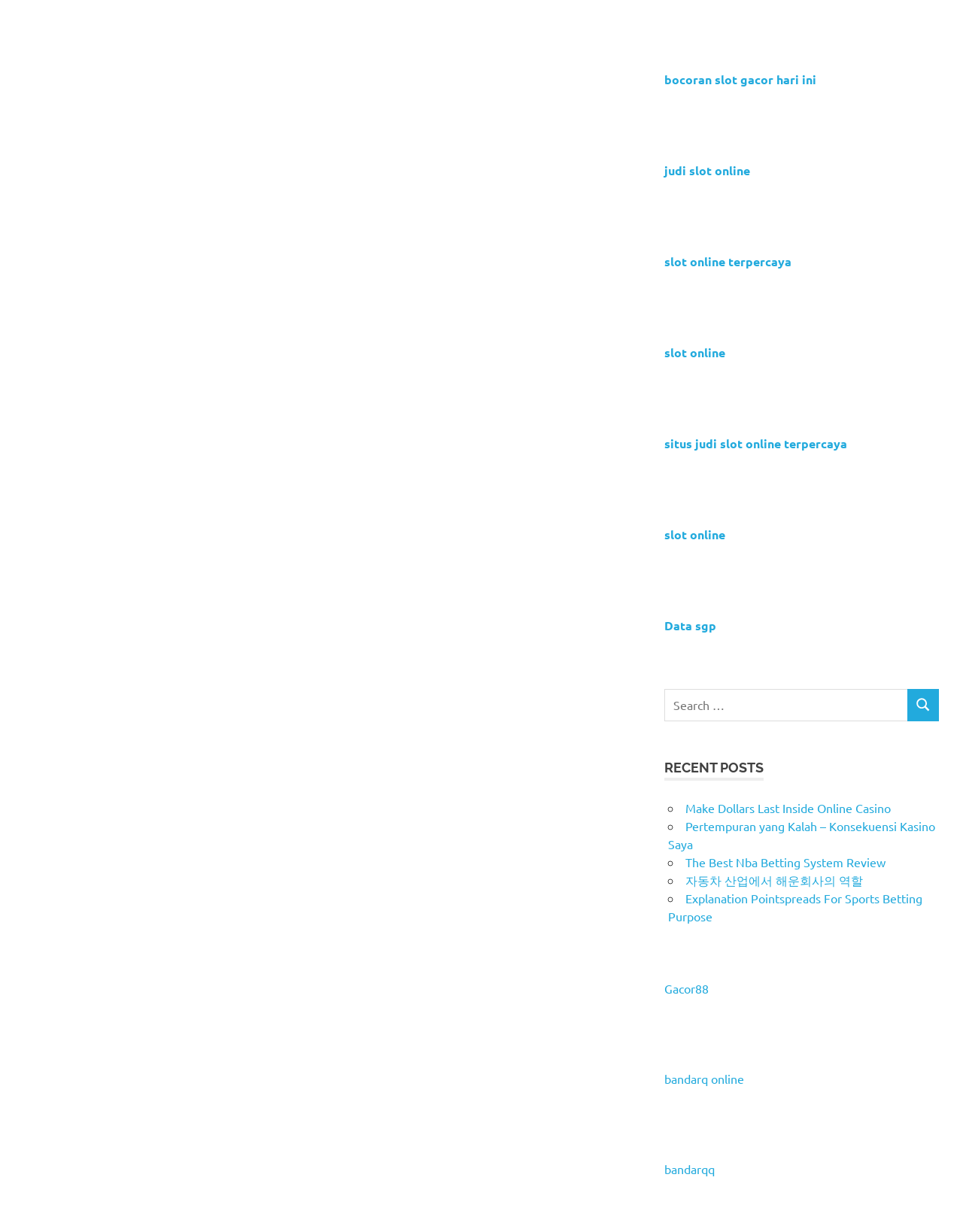Locate the bounding box coordinates of the element to click to perform the following action: 'Search for something'. The coordinates should be given as four float values between 0 and 1, in the form of [left, top, right, bottom].

[0.69, 0.496, 0.975, 0.522]